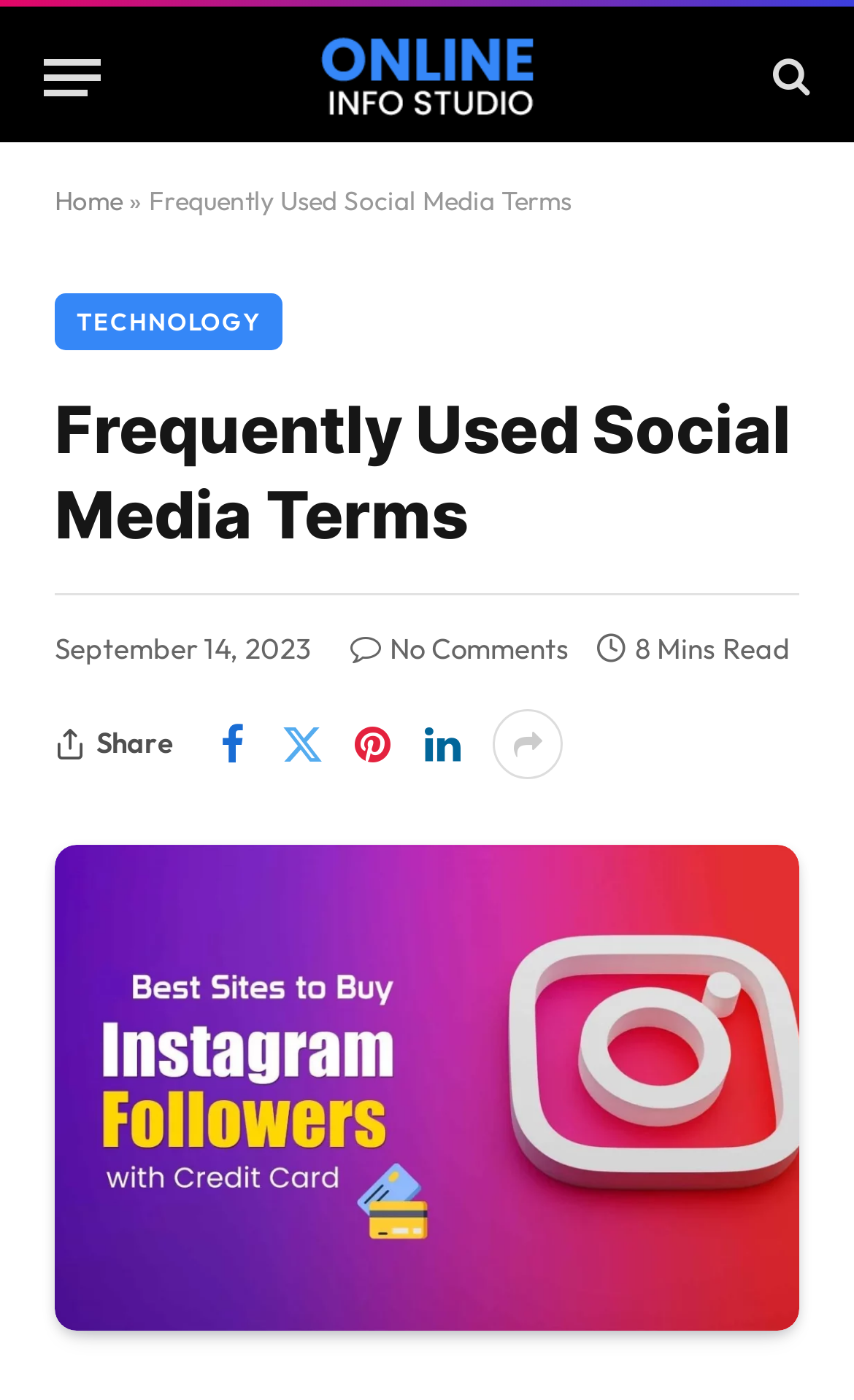Please determine the bounding box coordinates of the section I need to click to accomplish this instruction: "Visit the Online Info Studio website".

[0.367, 0.005, 0.633, 0.106]